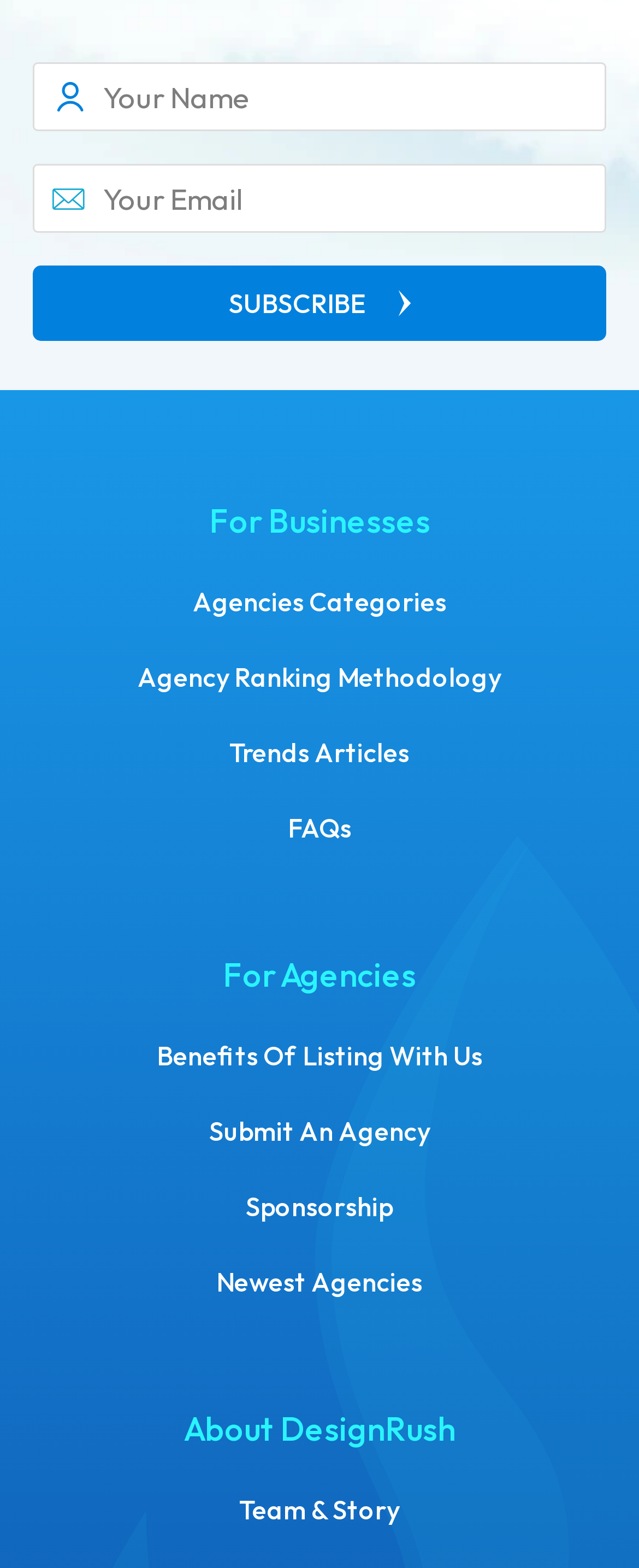Please find the bounding box coordinates of the element that needs to be clicked to perform the following instruction: "Enter your name". The bounding box coordinates should be four float numbers between 0 and 1, represented as [left, top, right, bottom].

[0.051, 0.04, 0.949, 0.084]